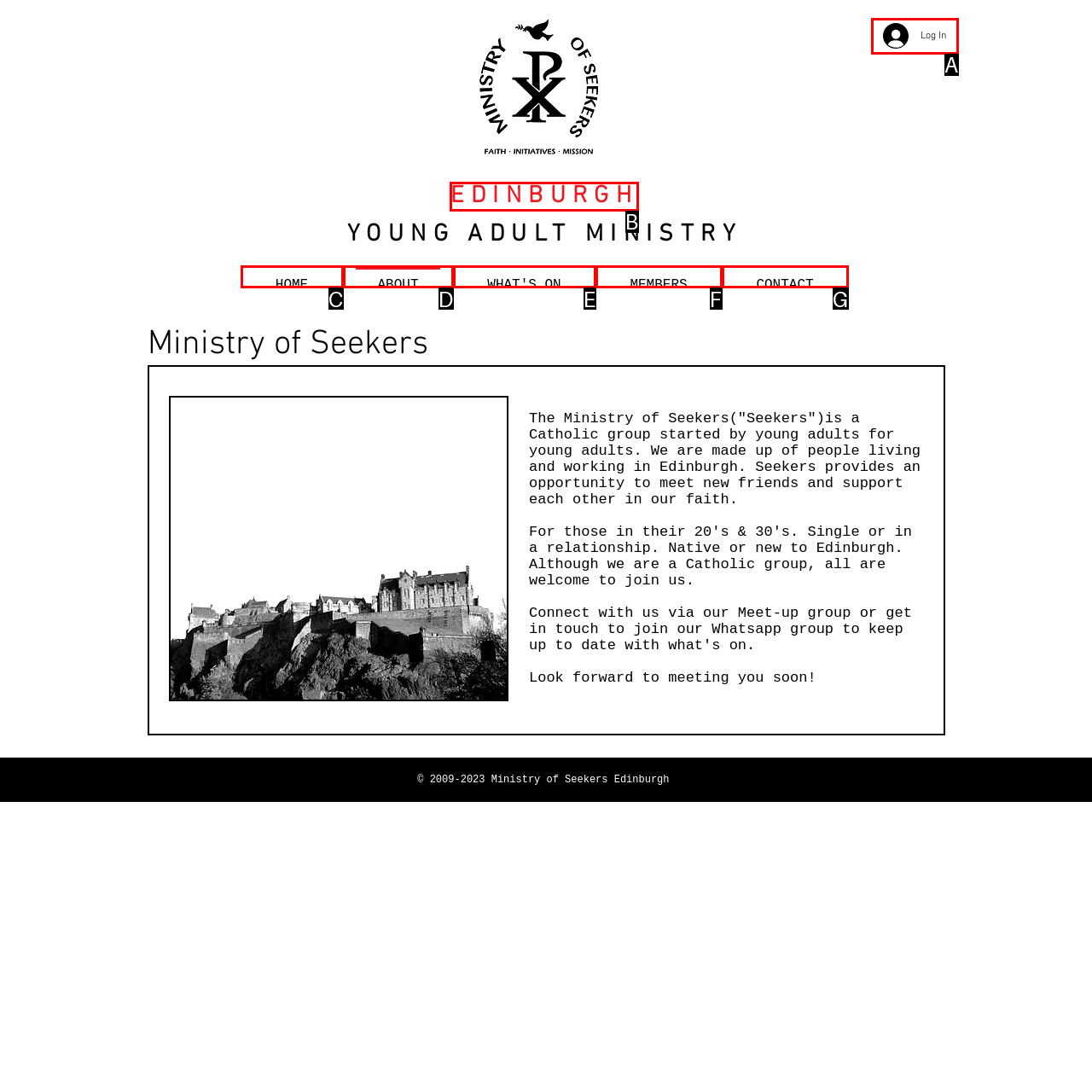Find the HTML element that suits the description: Log In
Indicate your answer with the letter of the matching option from the choices provided.

A